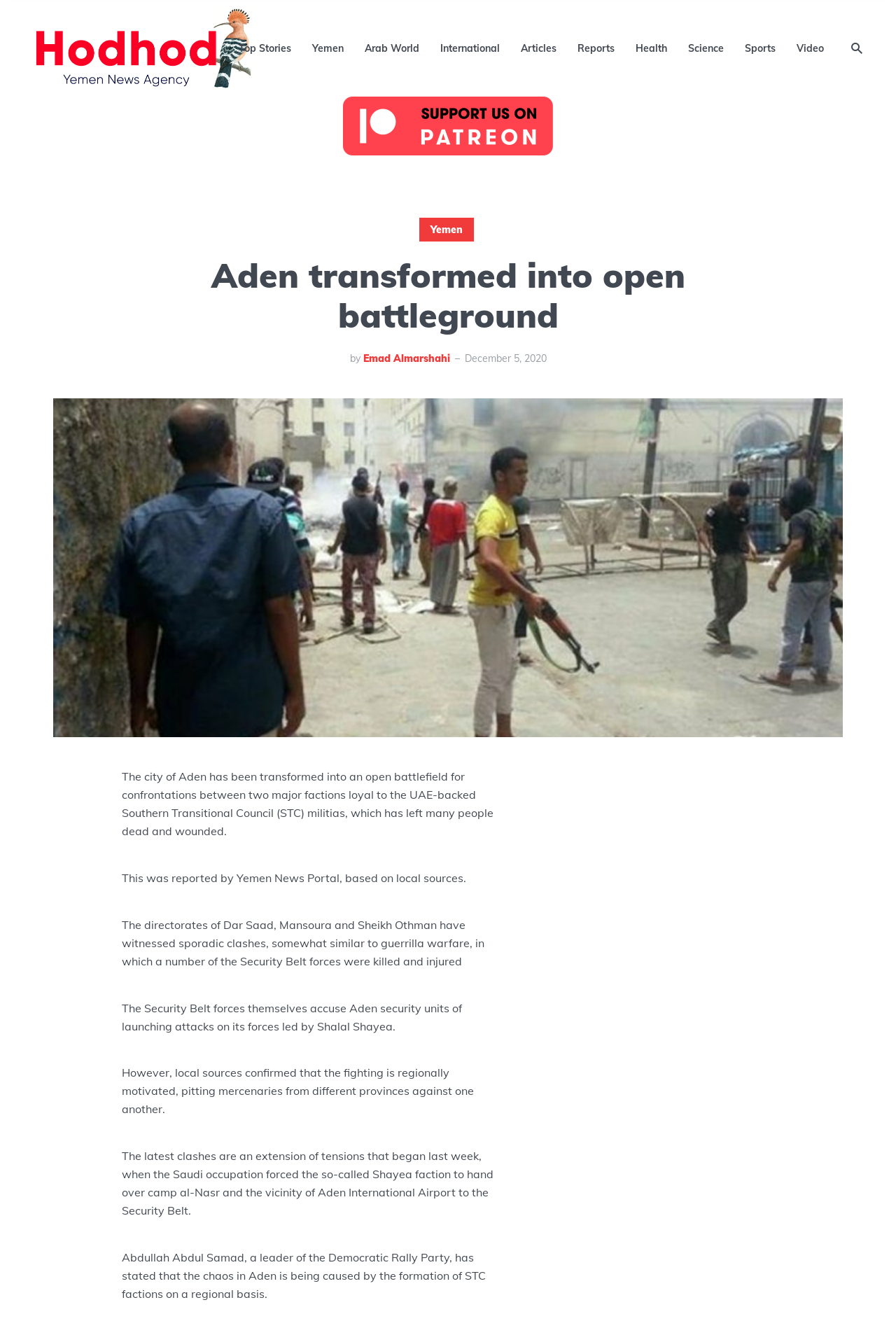From the webpage screenshot, predict the bounding box of the UI element that matches this description: "Emad Almarshahi".

[0.405, 0.262, 0.502, 0.272]